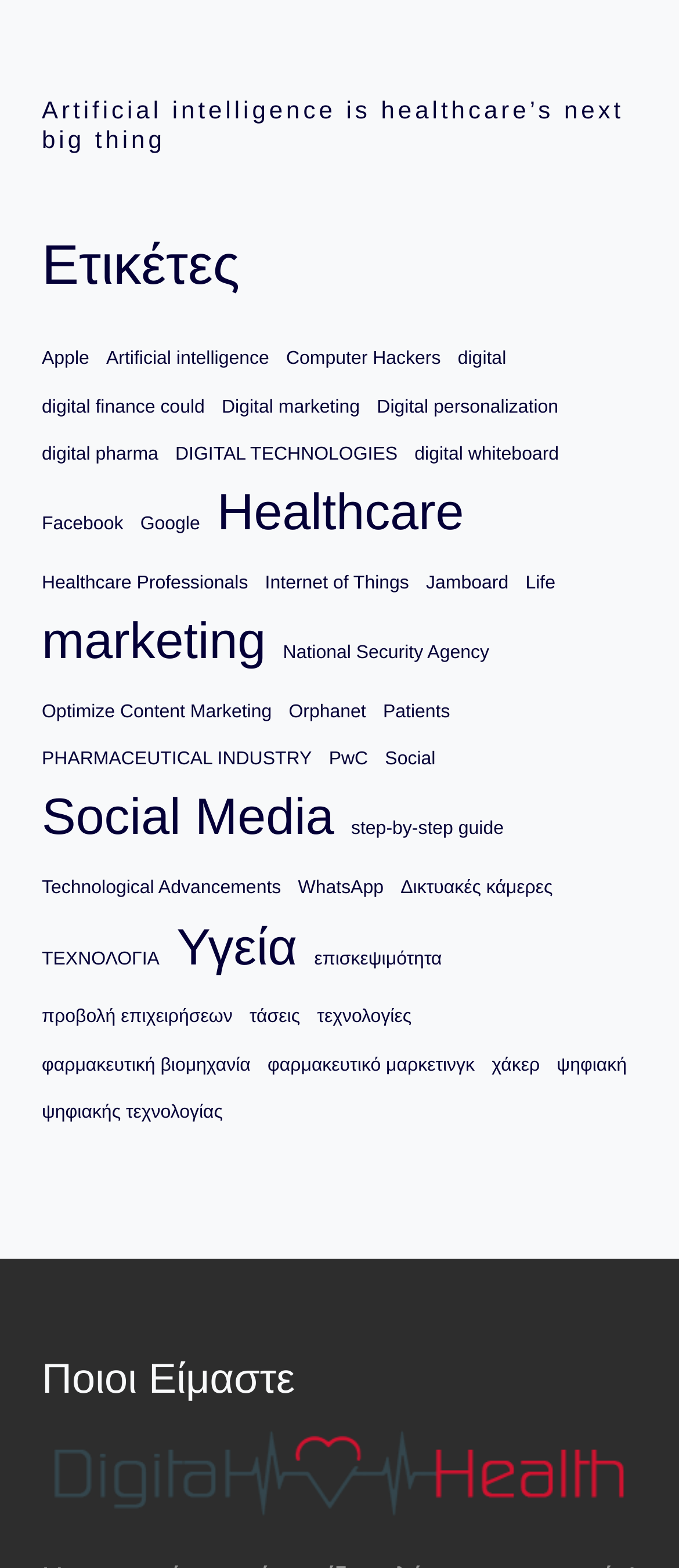How many links are related to 'Healthcare'?
Use the screenshot to answer the question with a single word or phrase.

2